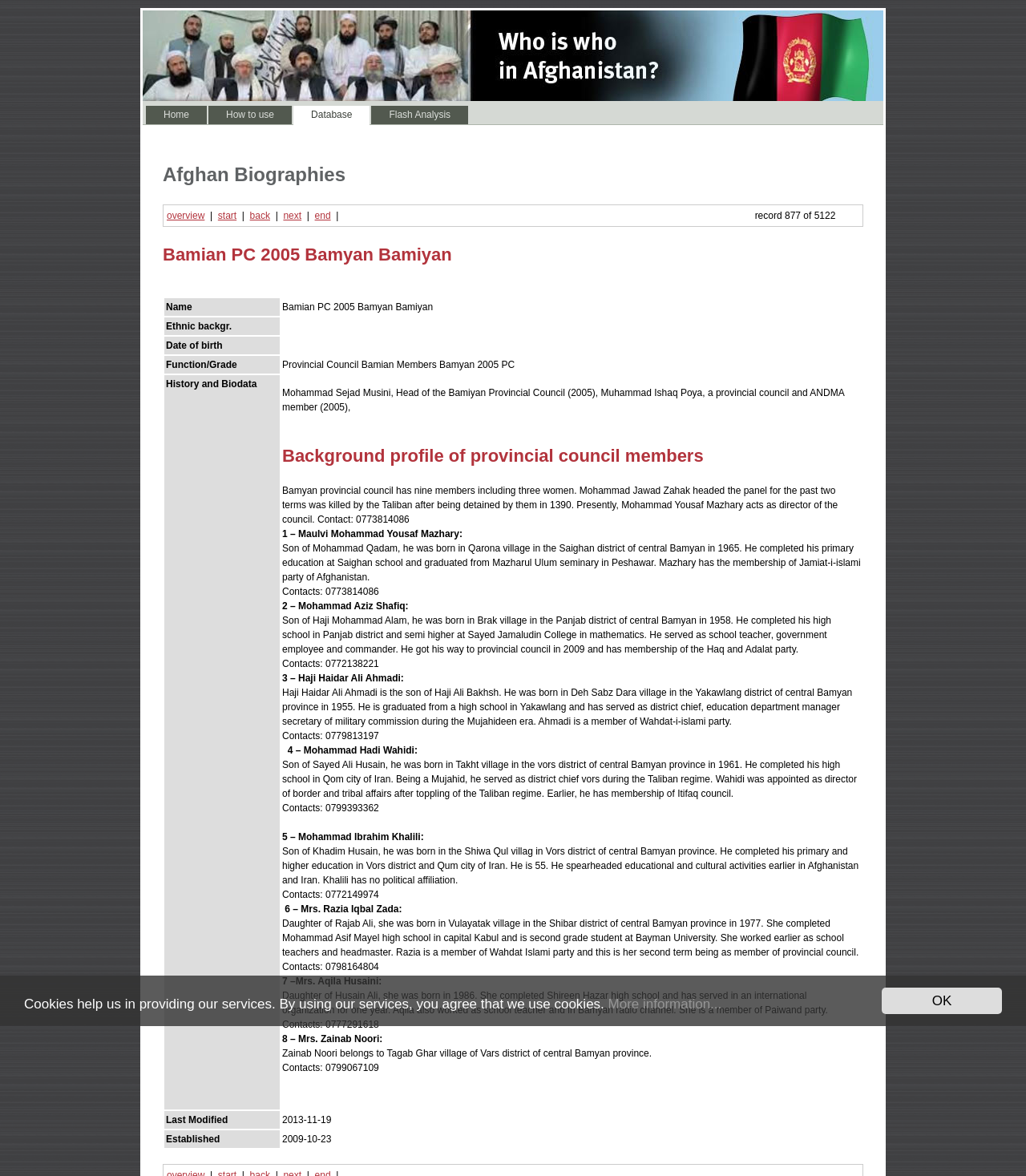Reply to the question with a brief word or phrase: What is the name of the party that Mohammad Aziz Shafiq is a member of?

Haq and Adalat party